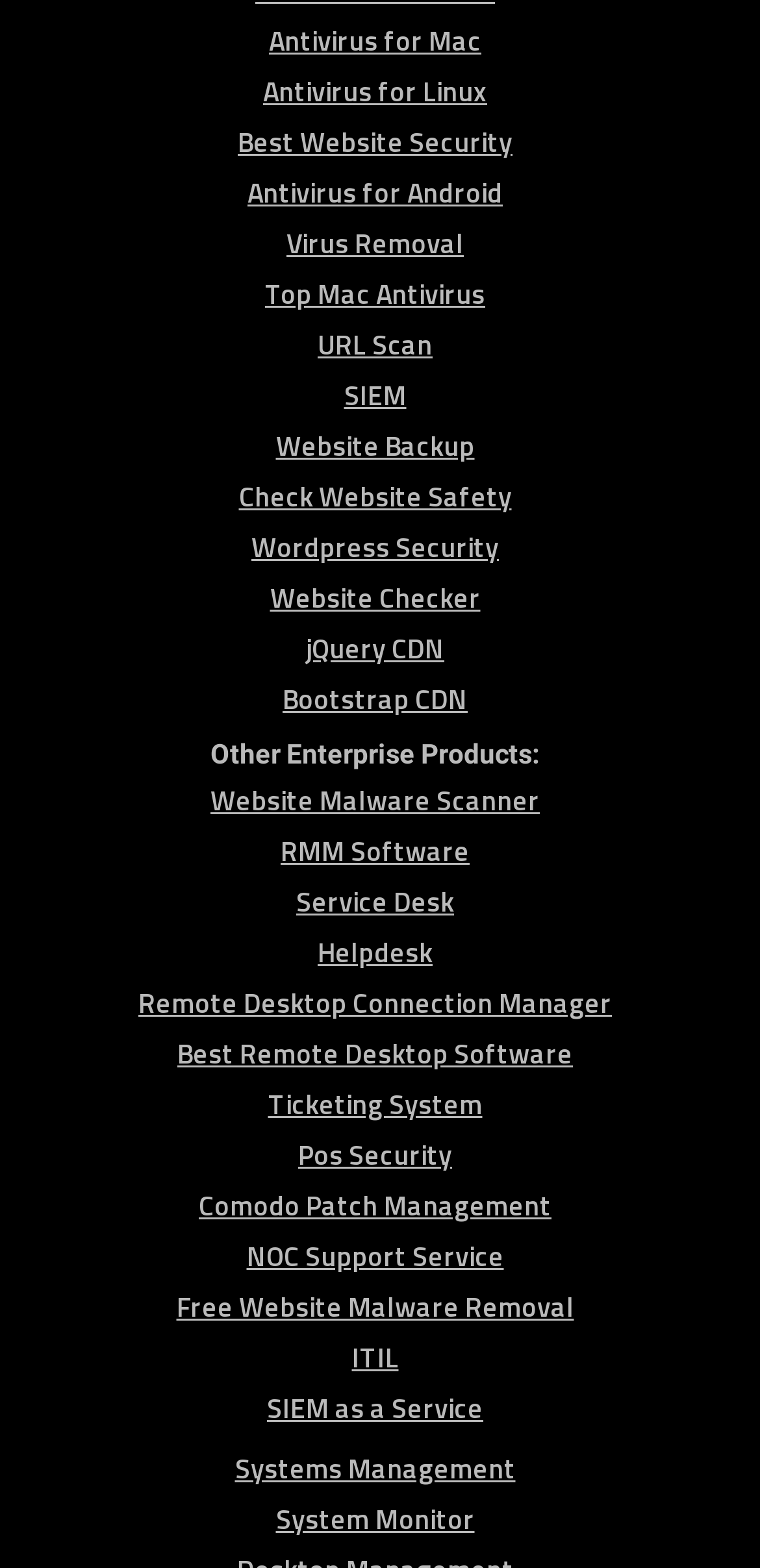What is the position of 'Virus Removal' relative to 'Antivirus for Linux'?
Please answer the question as detailed as possible based on the image.

Comparing the y1 and y2 coordinates of the bounding boxes, I found that 'Virus Removal' has a higher y1 value than 'Antivirus for Linux', indicating it is located below 'Antivirus for Linux' on the webpage.